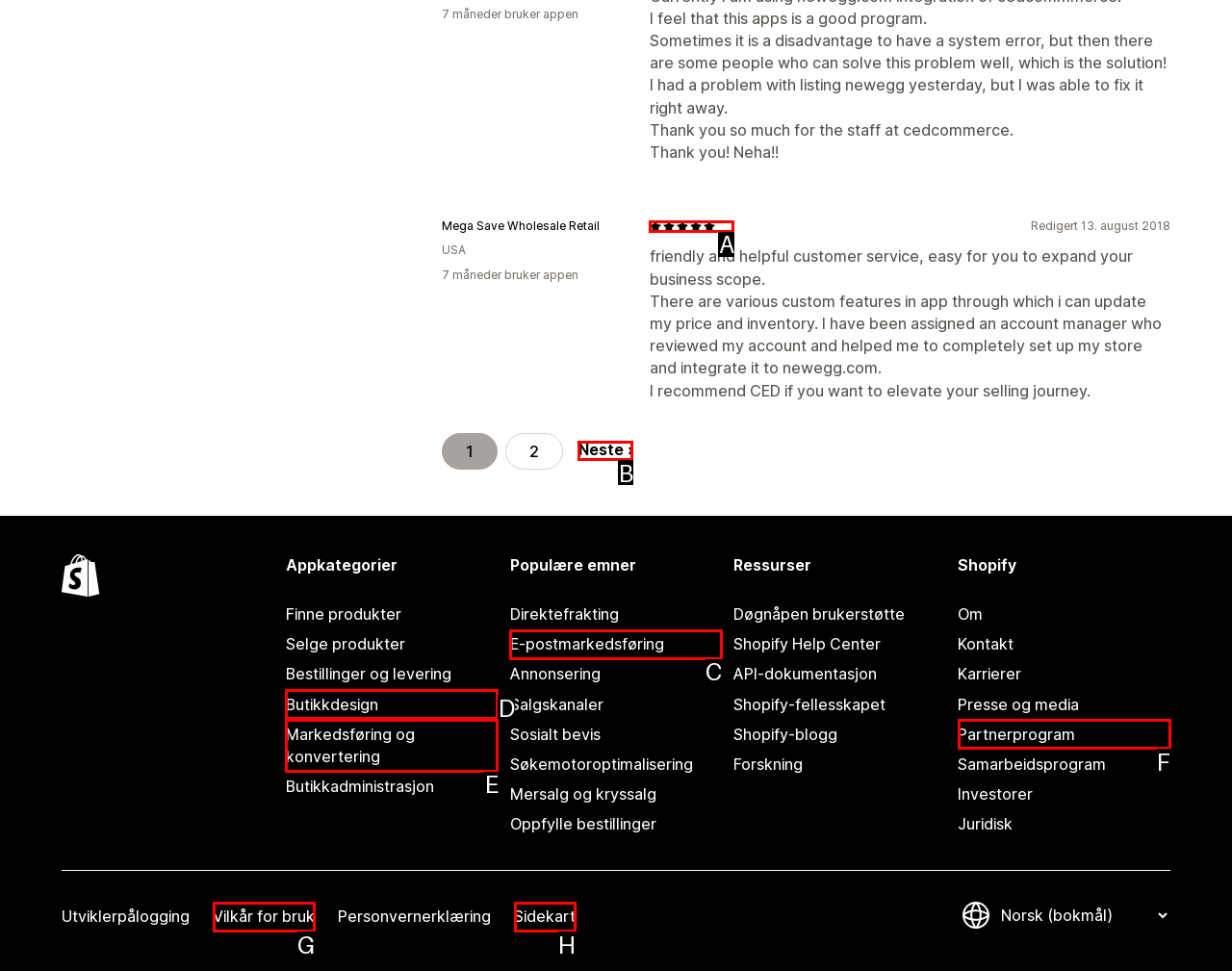Given the instruction: Rate the app, which HTML element should you click on?
Answer with the letter that corresponds to the correct option from the choices available.

A